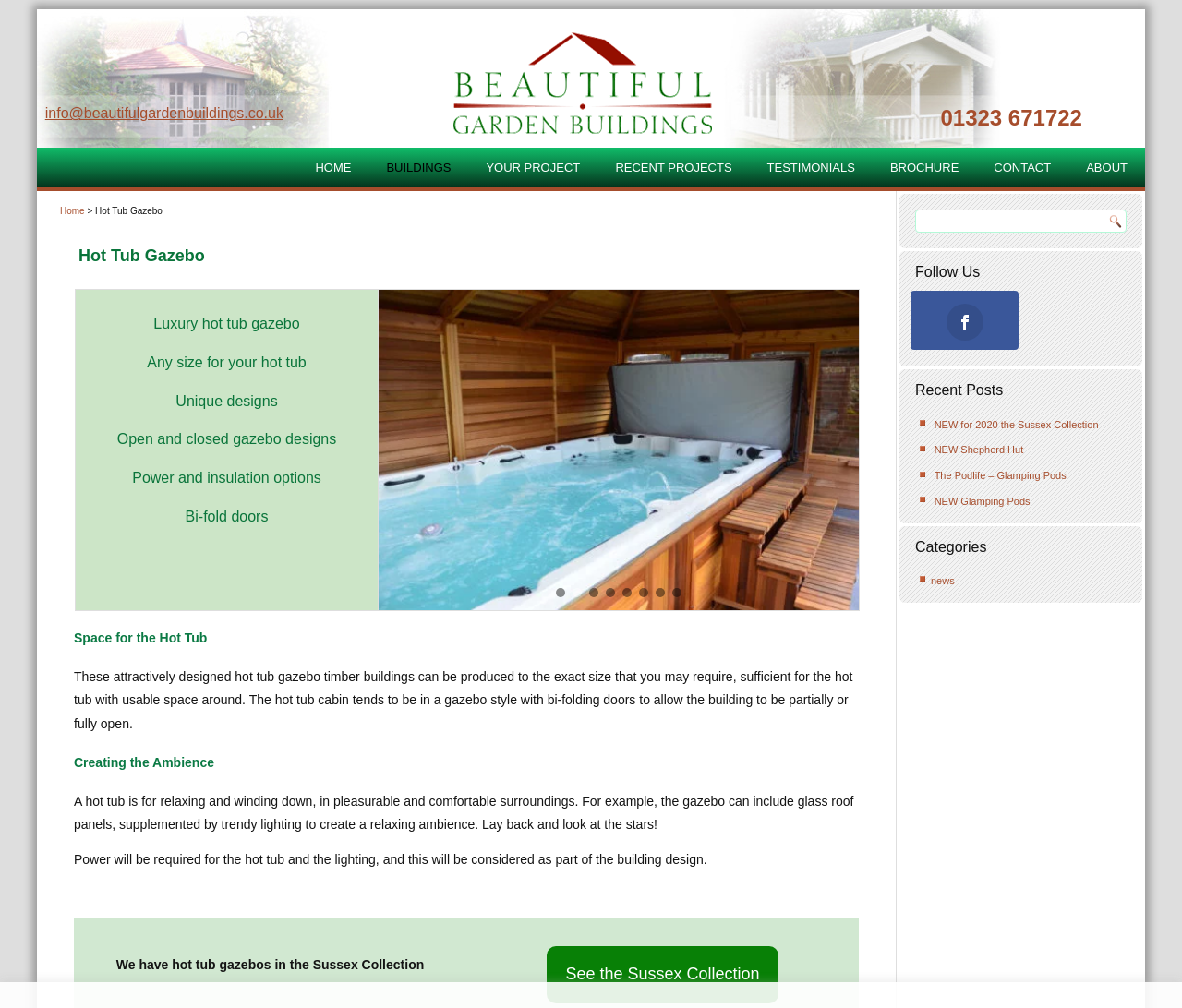Answer the following query with a single word or phrase:
What is the style of the hot tub cabin?

Gazebo style